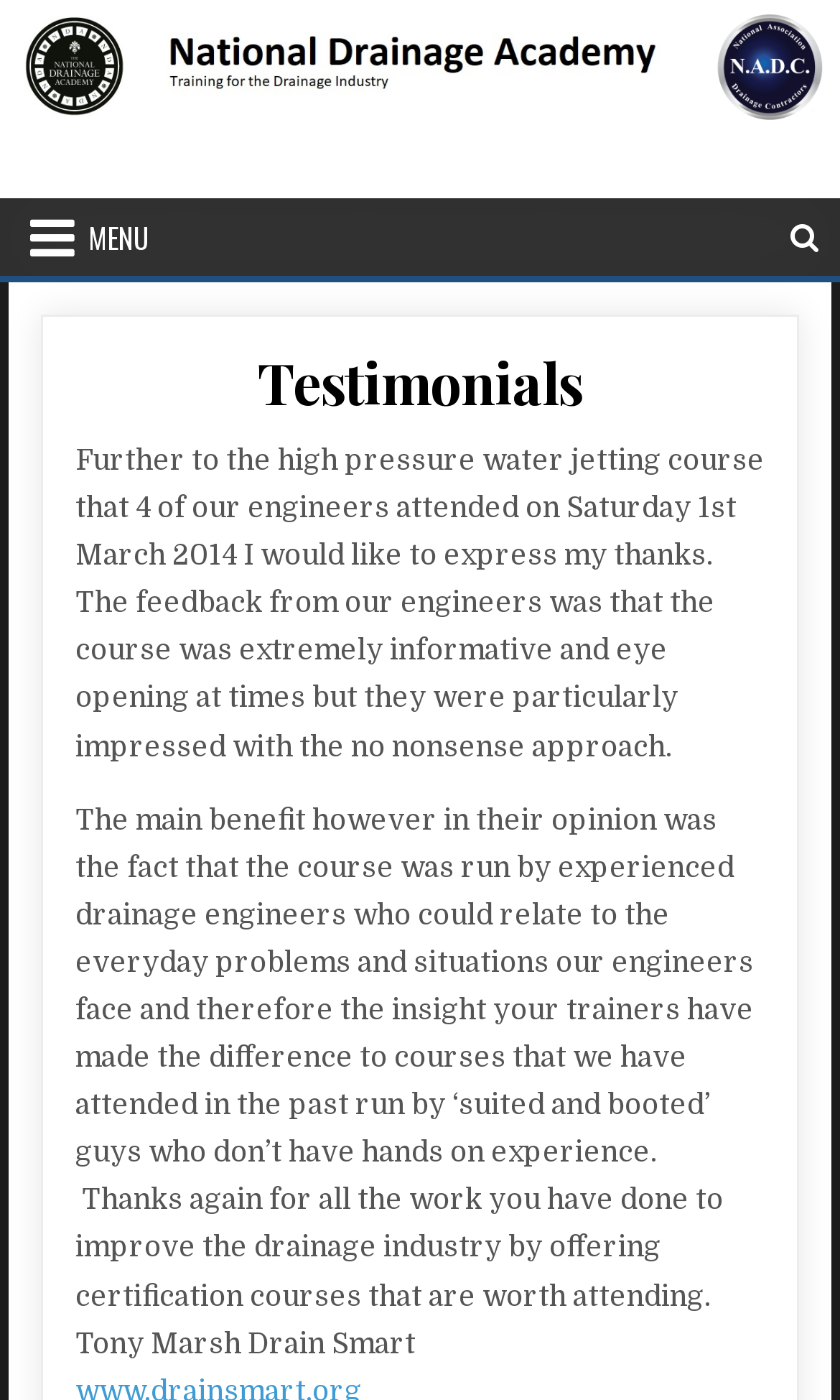What is the topic of the training mentioned?
Give a one-word or short phrase answer based on the image.

drainage industry